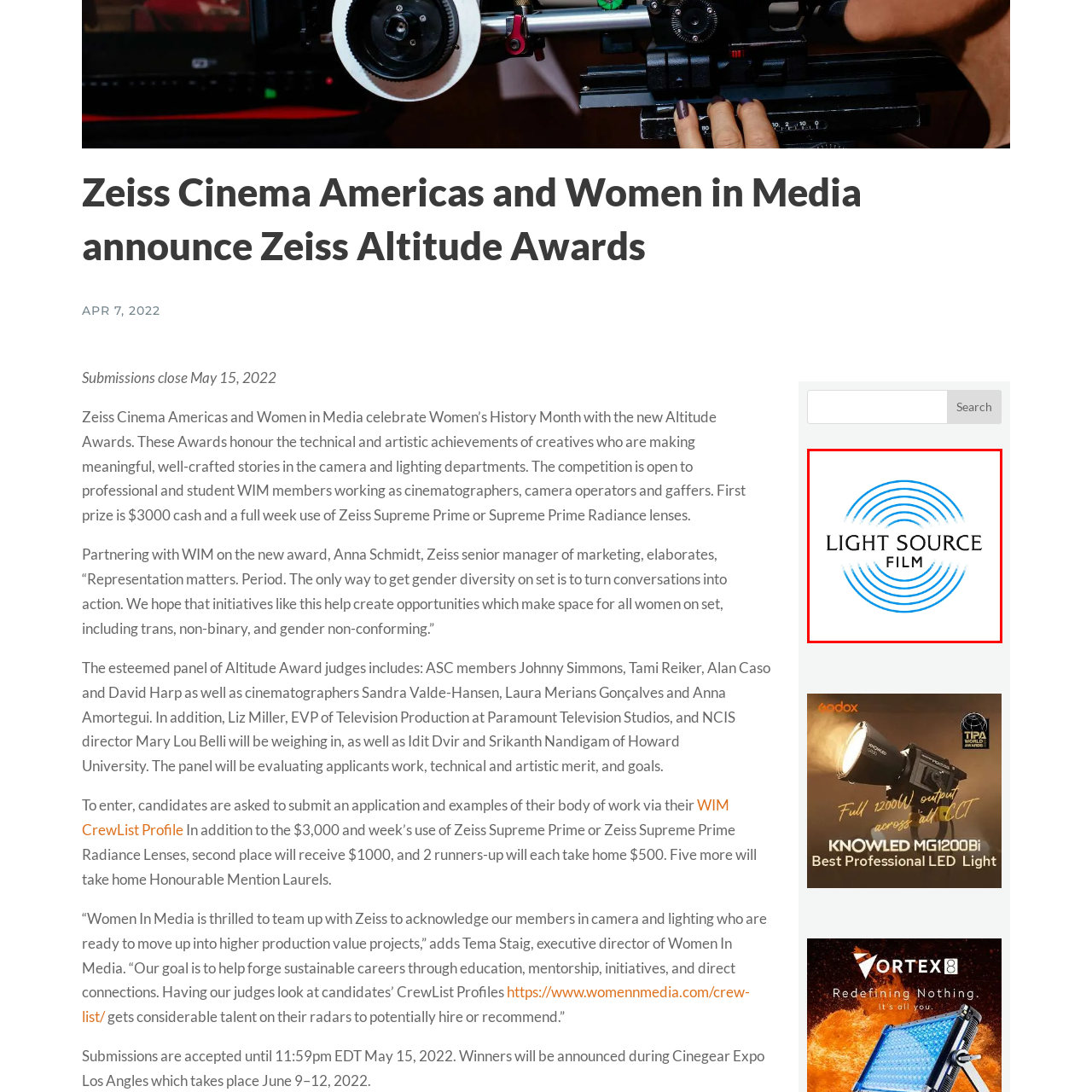What is the font color of the company name in the logo?
Study the image within the red bounding box and provide a detailed response to the question.

The name 'LIGHT SOURCE FILM' is prominently displayed in bold black letters at the center of the logo, conveying a strong brand identity.